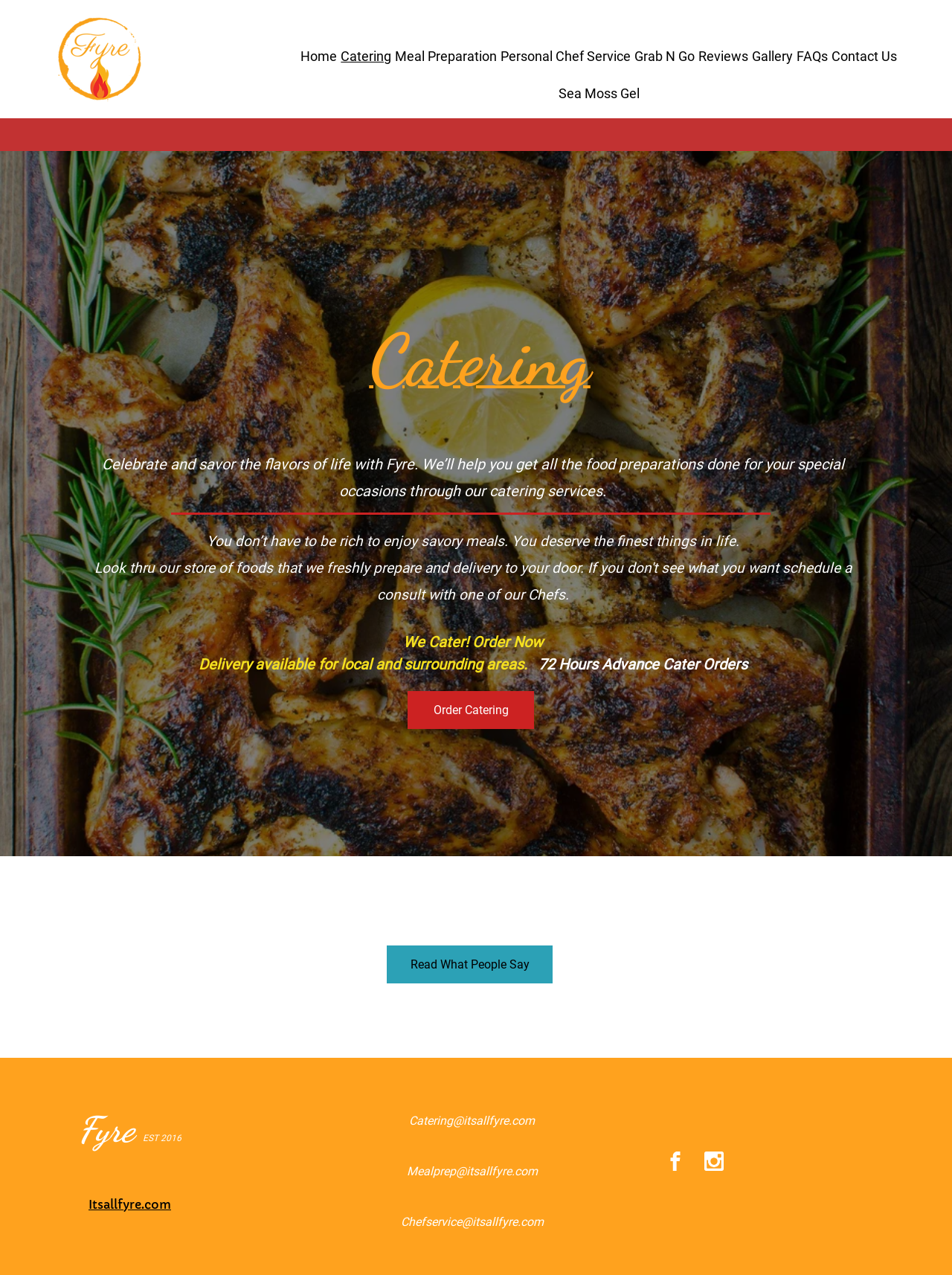Utilize the details in the image to thoroughly answer the following question: Is delivery available for local areas only?

The webpage states 'Delivery available for local and surrounding areas.' which means that delivery is not limited to local areas only, but also includes surrounding areas.